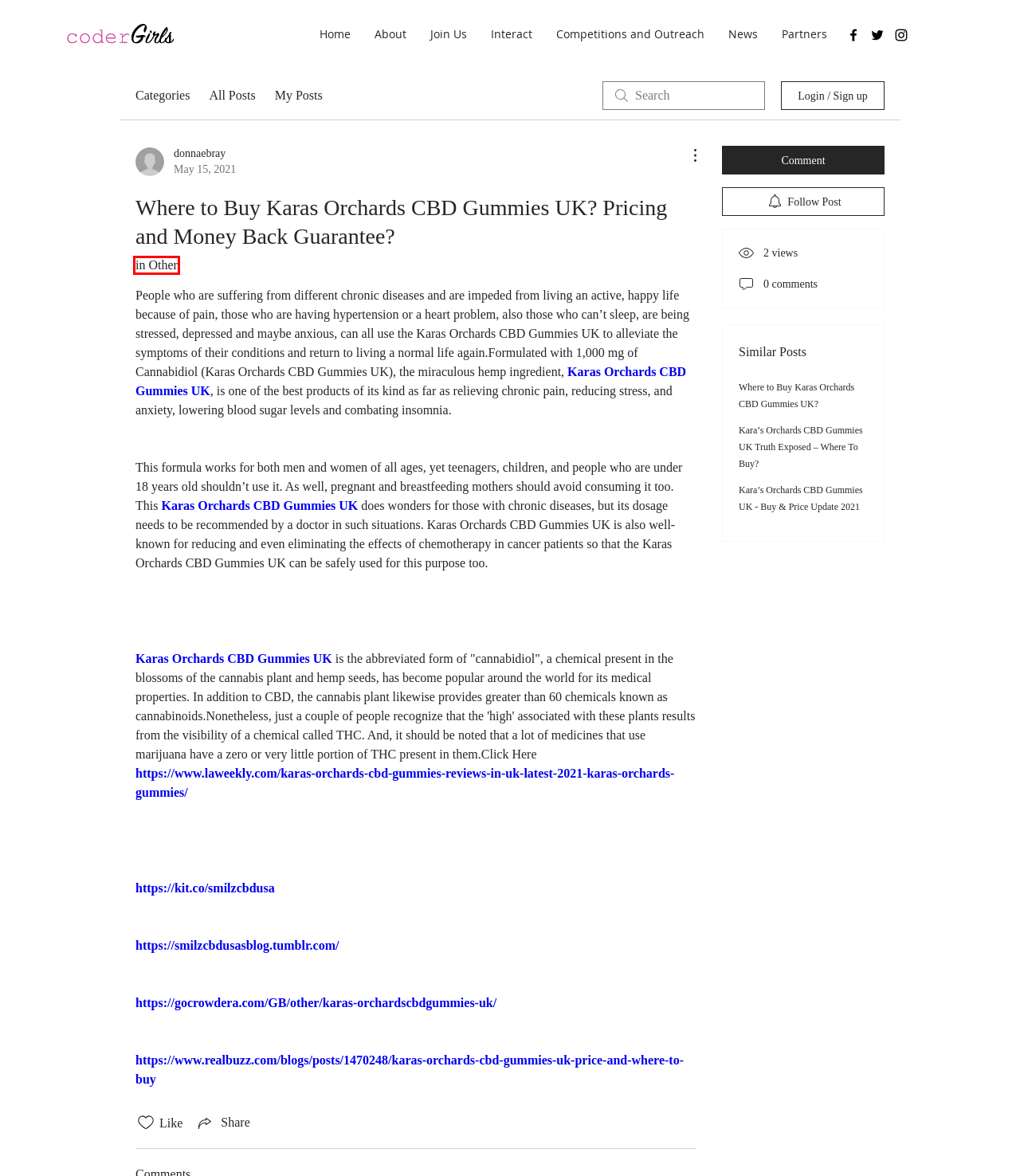Analyze the webpage screenshot with a red bounding box highlighting a UI element. Select the description that best matches the new webpage after clicking the highlighted element. Here are the options:
A. Code Forum | home
B. Where to Buy Karas Orchards CBD Gummies UK? | home
C. Articles | realbuzz.com
D. coderGirls
E. Join Us - coderGirls
F. Interact | home
G. Kit
H. Other | home

H